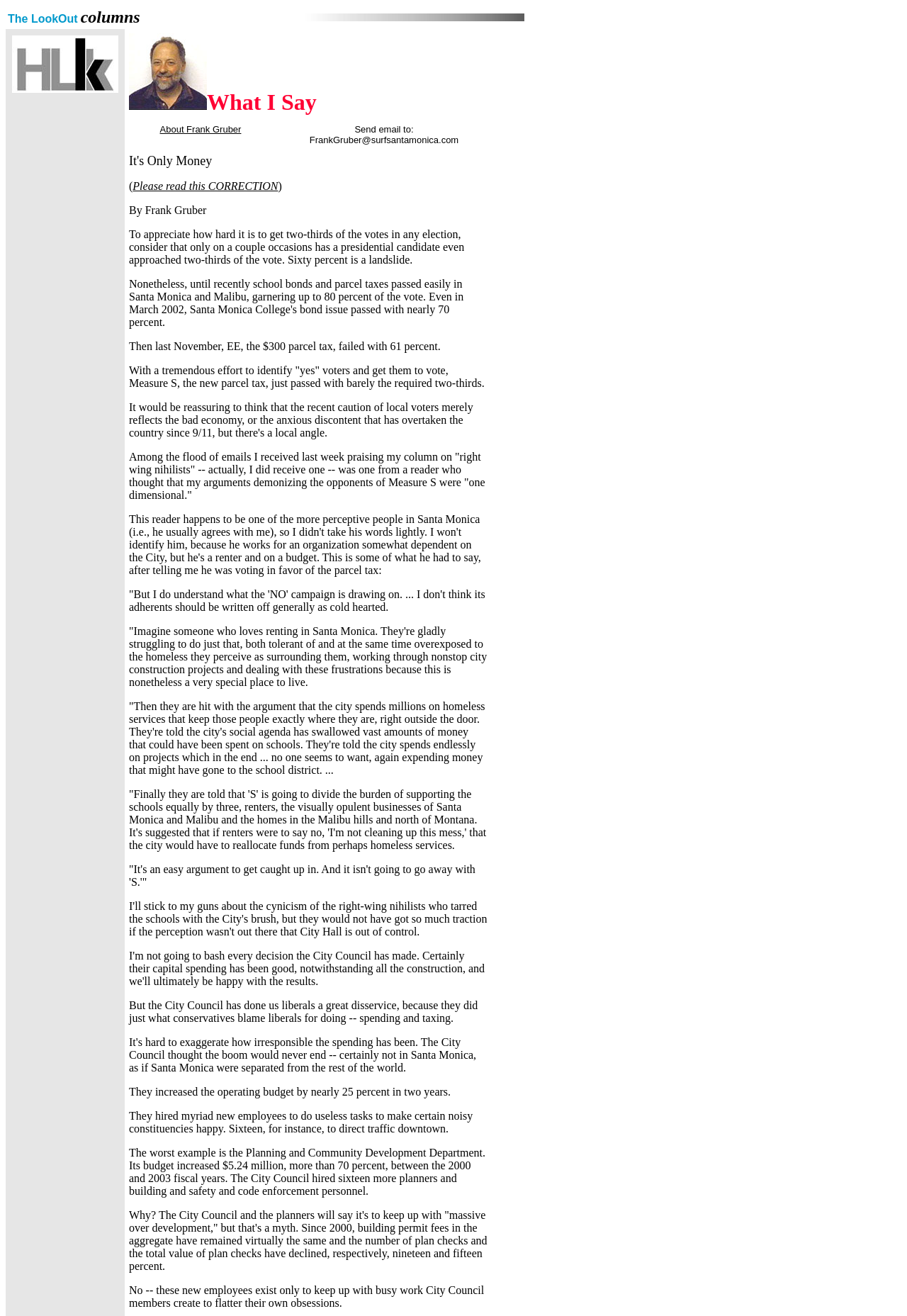Please answer the following question using a single word or phrase: 
What is the purpose of the image in the top-right corner?

Decoration